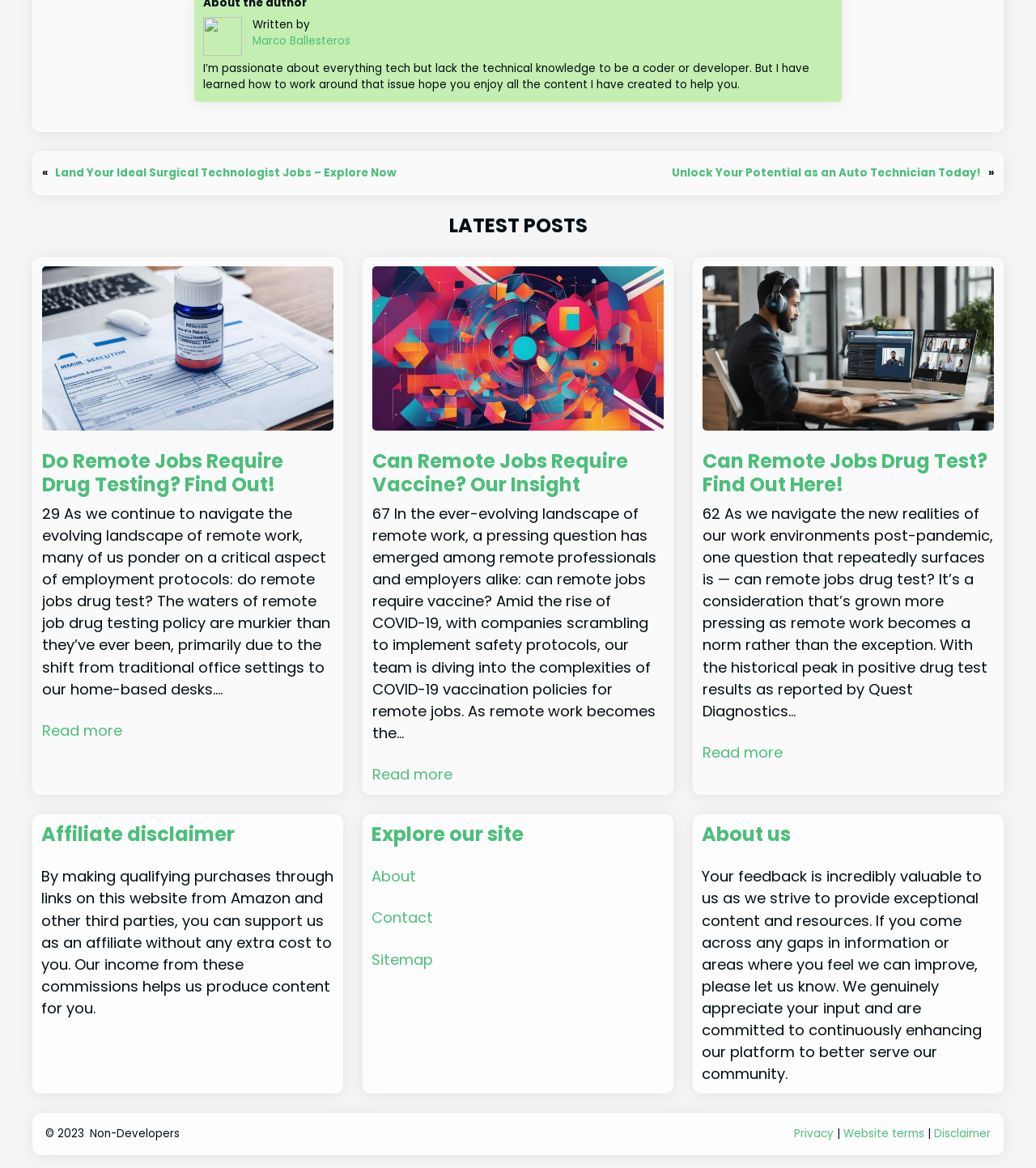What is the topic of the latest posts?
Look at the screenshot and respond with one word or a short phrase.

Remote jobs